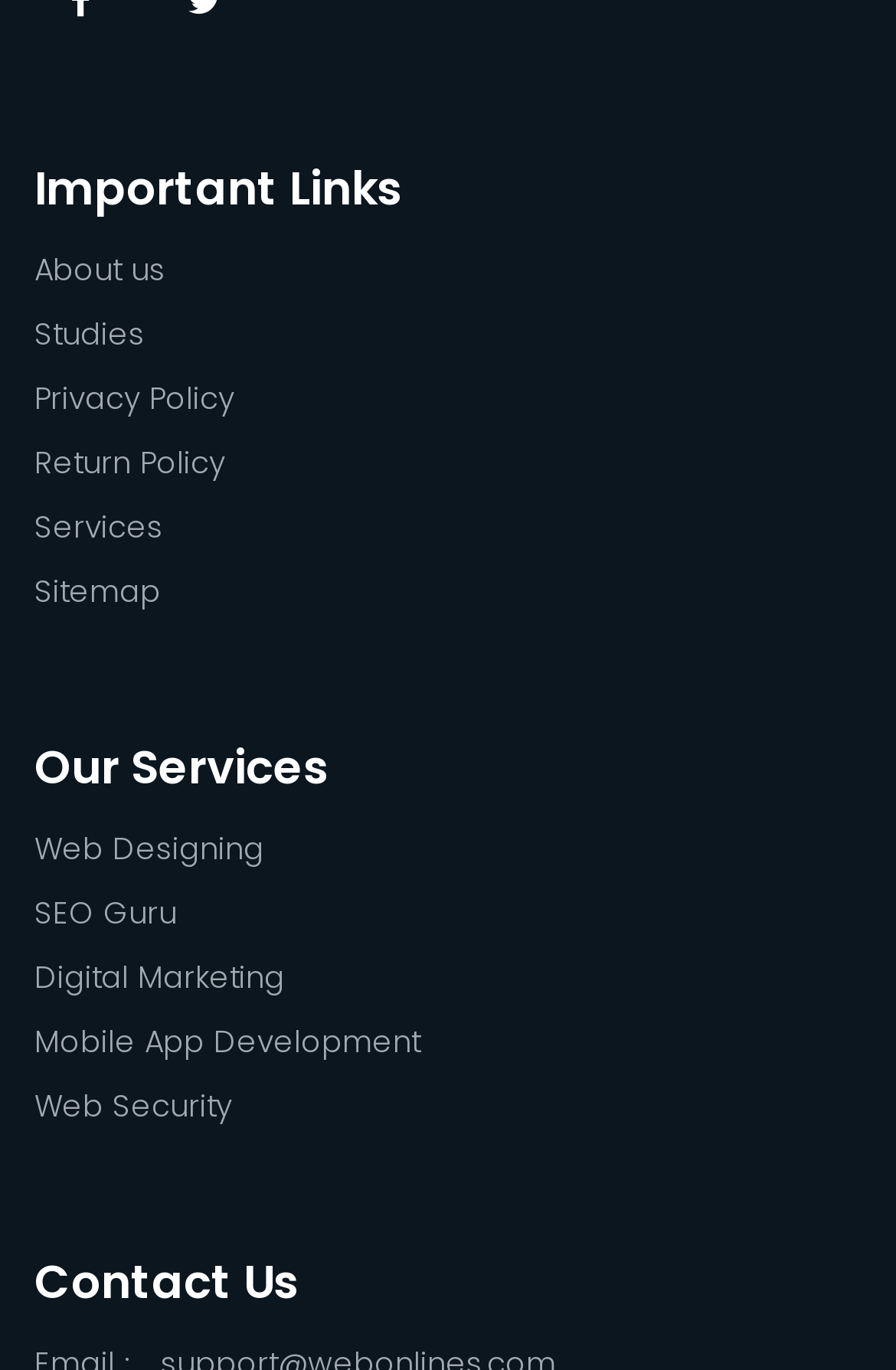Determine the bounding box of the UI element mentioned here: "Mobile App Development". The coordinates must be in the format [left, top, right, bottom] with values ranging from 0 to 1.

[0.038, 0.737, 0.469, 0.784]